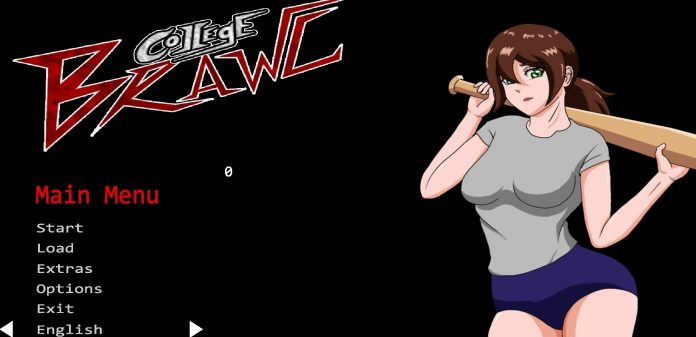How many options are available in the menu?
Answer the question based on the image using a single word or a brief phrase.

6